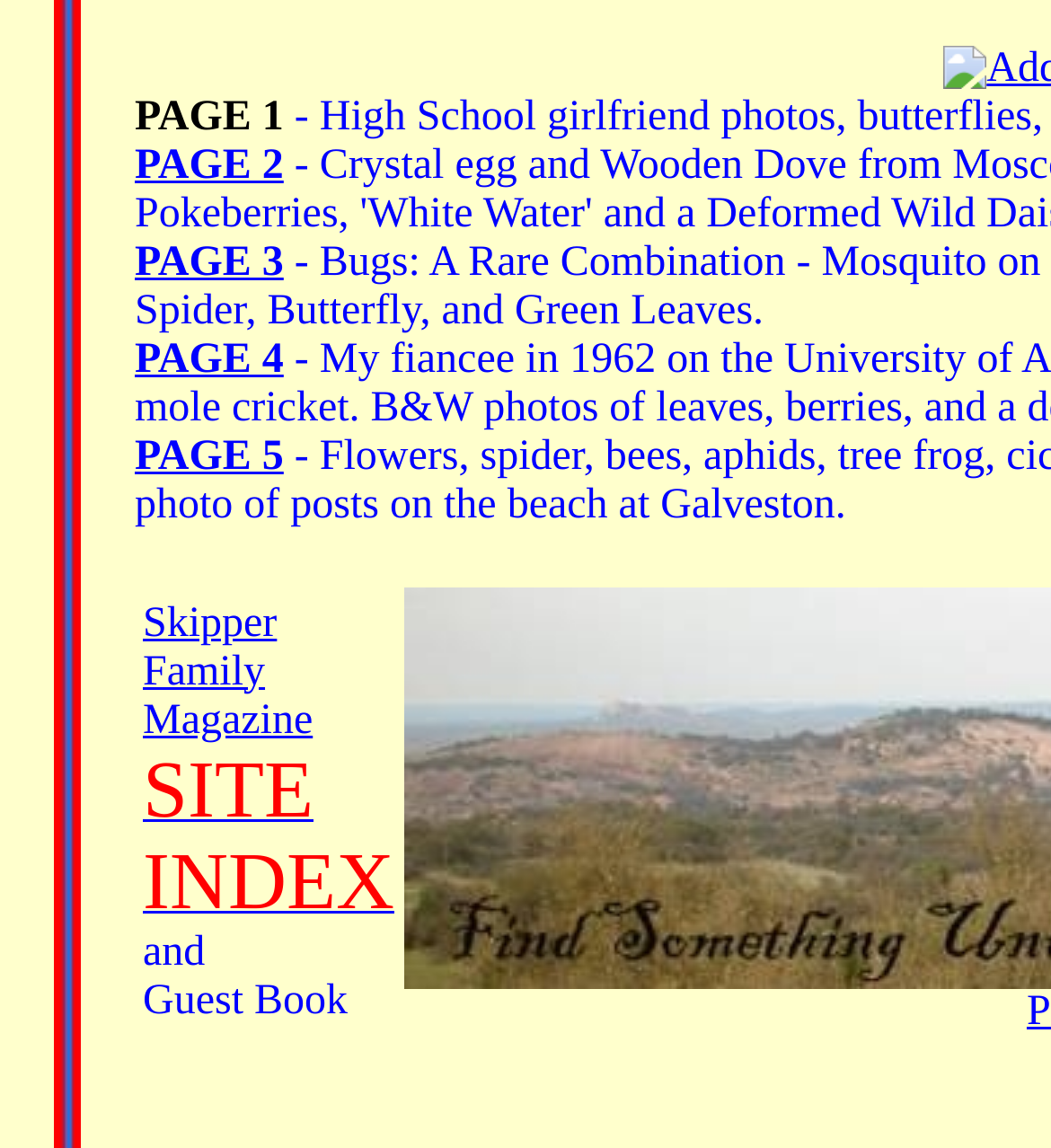What is the layout of the webpage?
Can you provide a detailed and comprehensive answer to the question?

The bounding box coordinates of the elements suggest that the webpage has a vertical layout, with elements stacked on top of each other. The y1 and y2 coordinates of the elements increase as you move down the page, indicating a vertical layout.